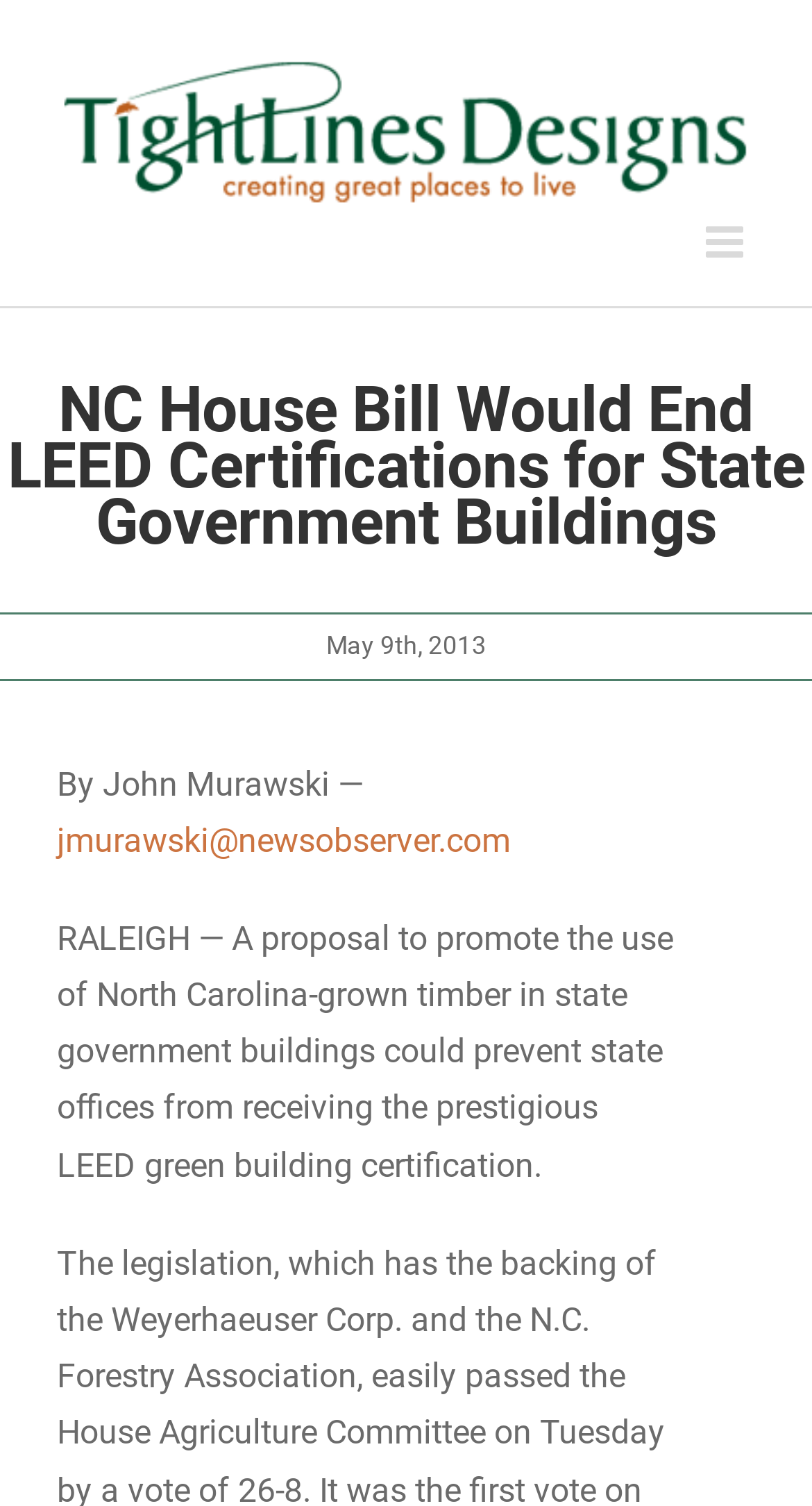Give a concise answer of one word or phrase to the question: 
Who is the author of the article?

John Murawski